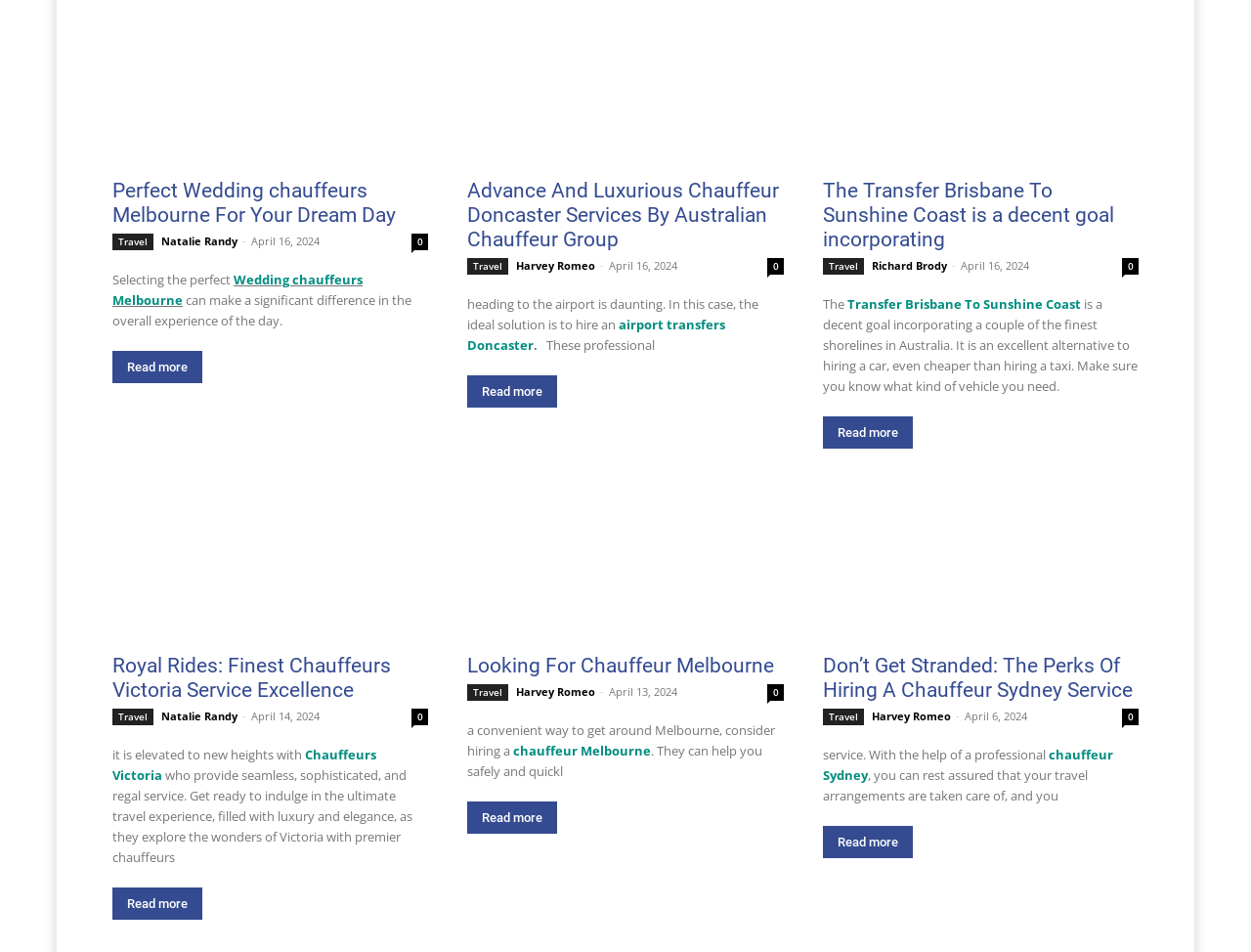Please indicate the bounding box coordinates of the element's region to be clicked to achieve the instruction: "Read the article 'Better Homes Through Home Repair'". Provide the coordinates as four float numbers between 0 and 1, i.e., [left, top, right, bottom].

None